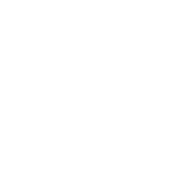Interpret the image and provide an in-depth description.

The image features a minimalist icon representing an aquarium, designed with clean lines. It emphasizes the fundamental aspects of aquatic life and aquarium keeping. This graphical representation aligns with information pertaining to various fish and aquarium care, highlighted on the webpage. The context indicates a focus on specific aquarium species, such as the Rosy Tetra, Red Phantom Tetra, Green Fire Tetra, and others, which are crucial for hobbyists exploring diverse aquatic environments. The accompanying content suggests best practices for maintaining aquariums, including precautions for handling active fish, highlighting the importance of a secure lid to prevent escapes. This icon serves as an inviting visual cue for users interested in learning more about aquarium care and related products.